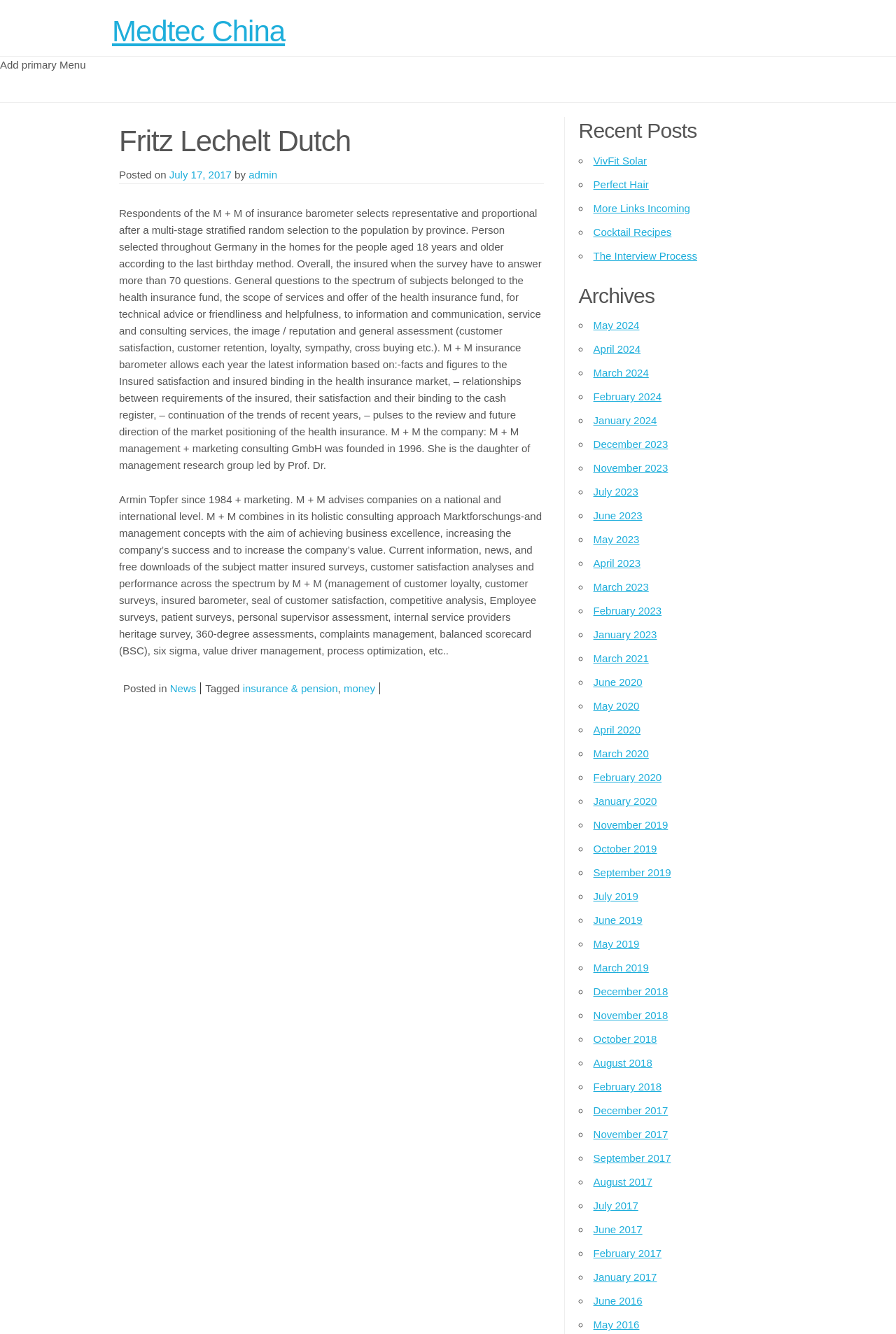Please answer the following question using a single word or phrase: 
What is the name of the professor who leads the management research group?

Prof. Dr. Armin Topfer